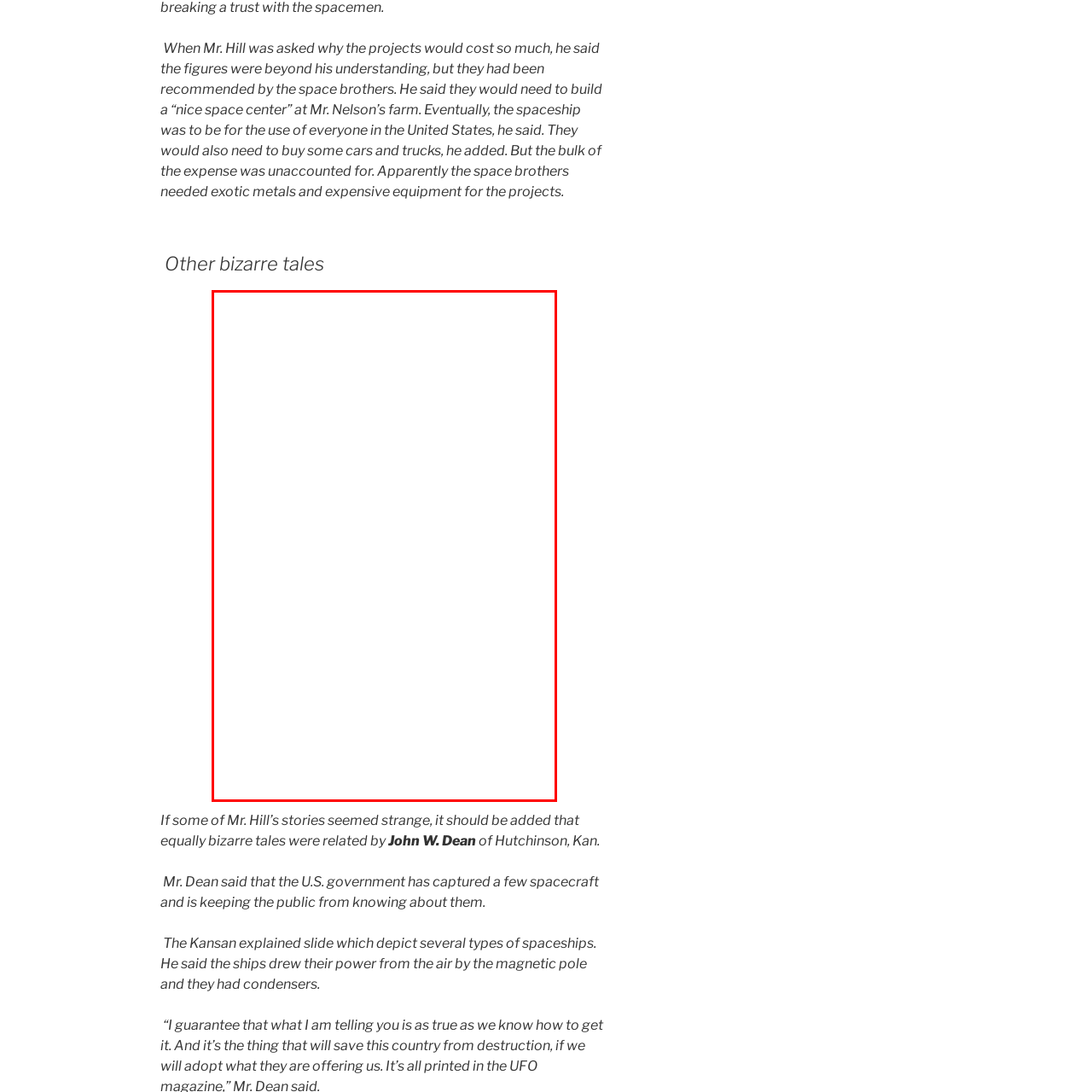Create a thorough and descriptive caption for the photo marked by the red boundary.

The image accompanying the link titled "Buck Nelson Flying Saucer Convention 06-28-1966" depicts a moment from a gathering steeped in intrigue surrounding UFOs and unconventional tales. This event captures the fascination of individuals drawn to the extraordinary, highlighted by the mention of Mr. Hill's curious claims regarding recommended projects tied to "space brothers," who supposedly endorsed the necessity of establishing a "nice space center" at Mr. Nelson's farm. The convention likely served as a platform for sharing bizarre stories, with attendees engaging in discussions about government secrets, exotic metals, and unique spacecraft. This image encapsulates the spirit of curiosity and the search for truths that lie beyond conventional understanding, set against the backdrop of the era's growing interest in extraterrestrial phenomena.